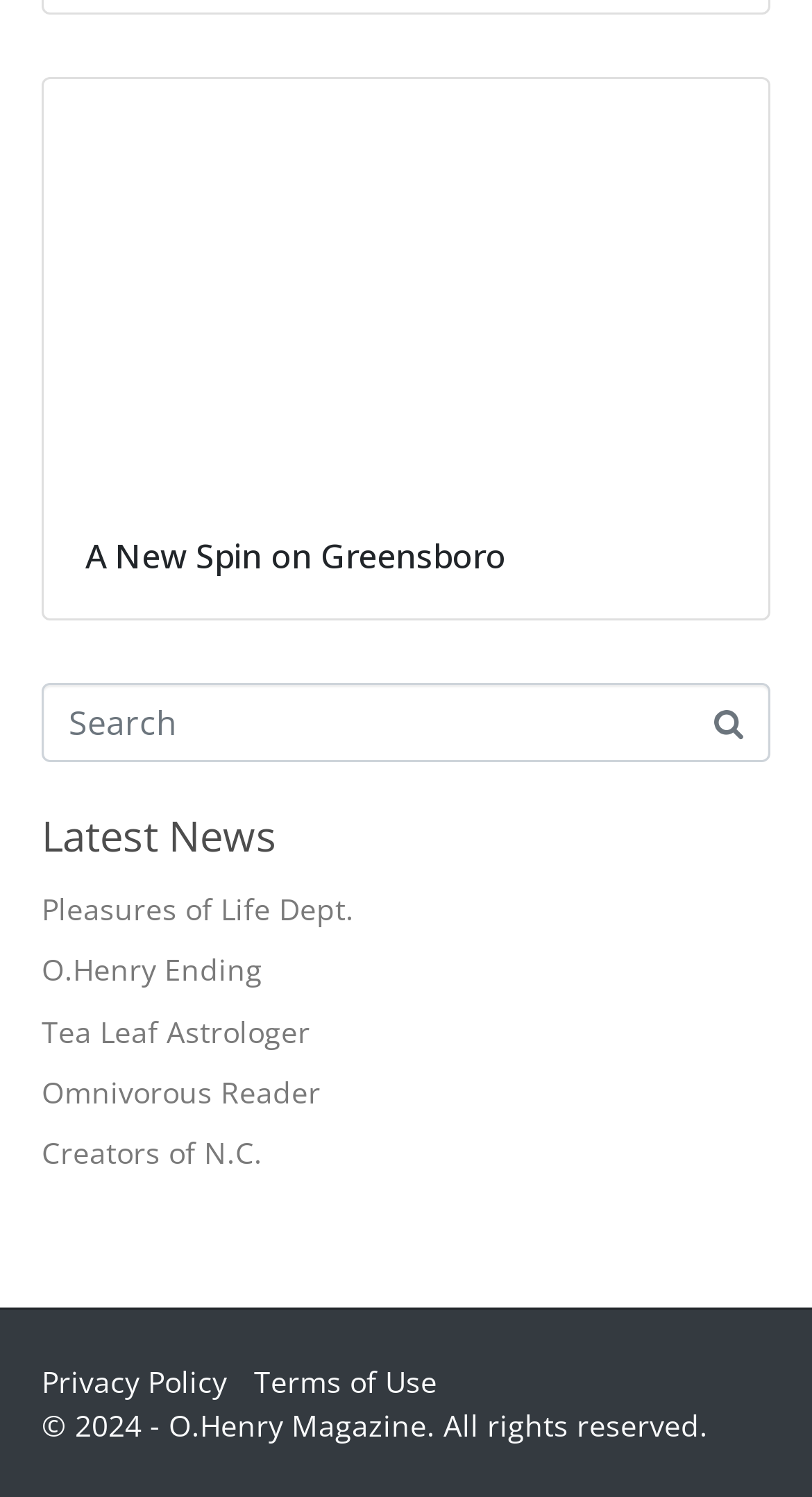What are the two links at the bottom of the webpage?
Based on the image, give a concise answer in the form of a single word or short phrase.

Privacy Policy and Terms of Use